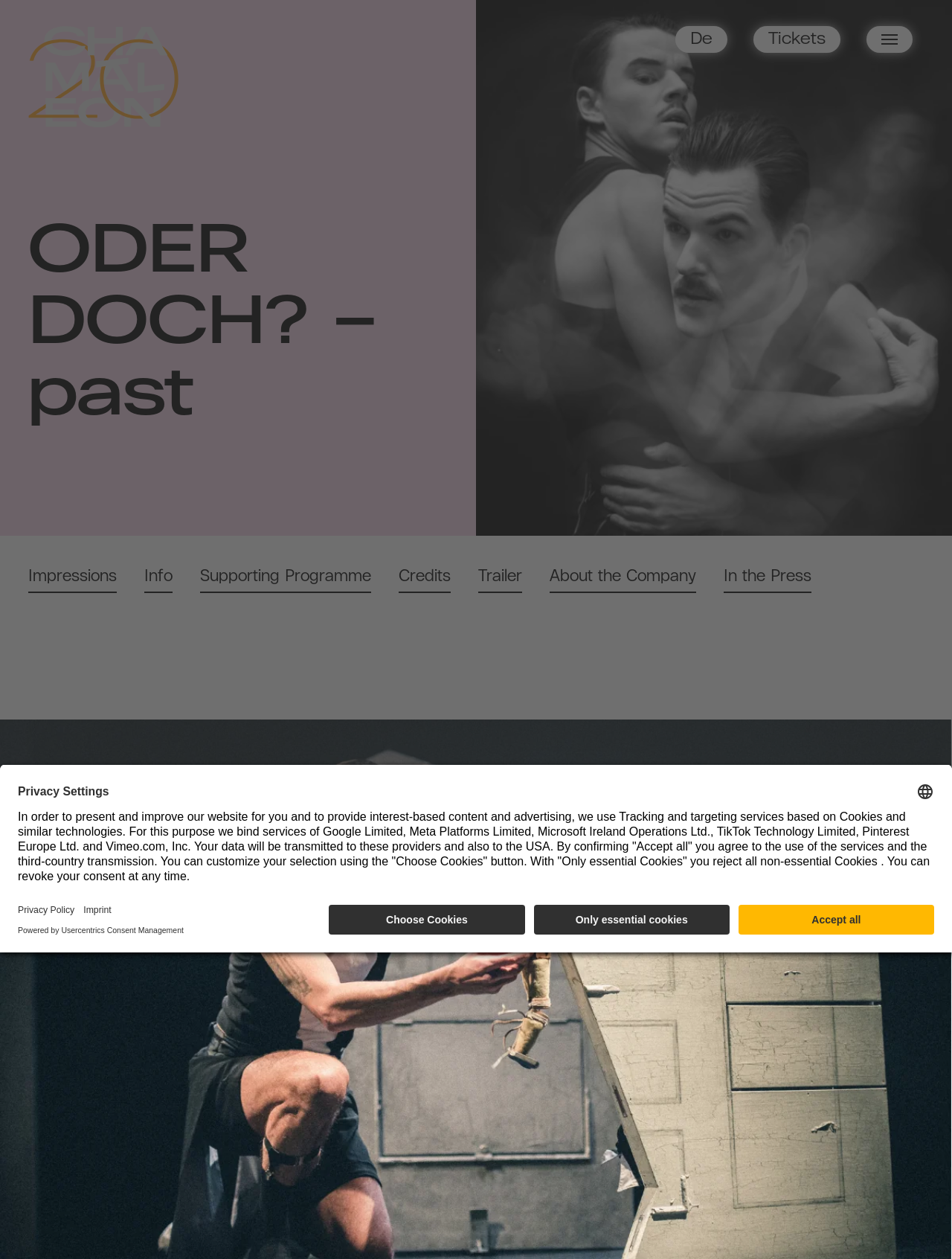Describe the webpage in detail, including text, images, and layout.

The webpage appears to be the website of Chamäleon Berlin, a cultural institution that hosts various events and performances. At the top left corner, there is a logo of Chamäleon Berlin, which is an image linked to the website's homepage. Next to the logo, there are several links, including "De" and "Tickets", which are likely related to the website's language settings and ticket purchasing options.

On the top right corner, there is a button labeled "Menu" and another button with an "×" symbol, which may be used to close or minimize a menu or dialog box. Below these buttons, there are several links, including "Schedule", "Offers", "Vouchers", "Gastronomy", "Your visit", and "Accessibility", which provide information about the institution's events, services, and facilities.

In the middle of the page, there is a large section dedicated to a specific event or performance, titled "ODER DOCH? – past". This section contains several links, including "Impressions", "Info", "Supporting Programme", "Credits", "Trailer", "About the Company", and "In the Press", which provide more information about the event.

At the bottom left corner, there is a button labeled "Open Privacy Settings", which opens a dialog box with privacy settings options. The dialog box explains how the website uses tracking and targeting services based on cookies and similar technologies, and provides options for users to customize their cookie settings.

Below the privacy settings dialog box, there are several links, including "Open Privacy Policy" and "Open Imprint", which provide more information about the website's privacy policy and imprint. There is also a statement indicating that the website is powered by Usercentrics Consent Management.